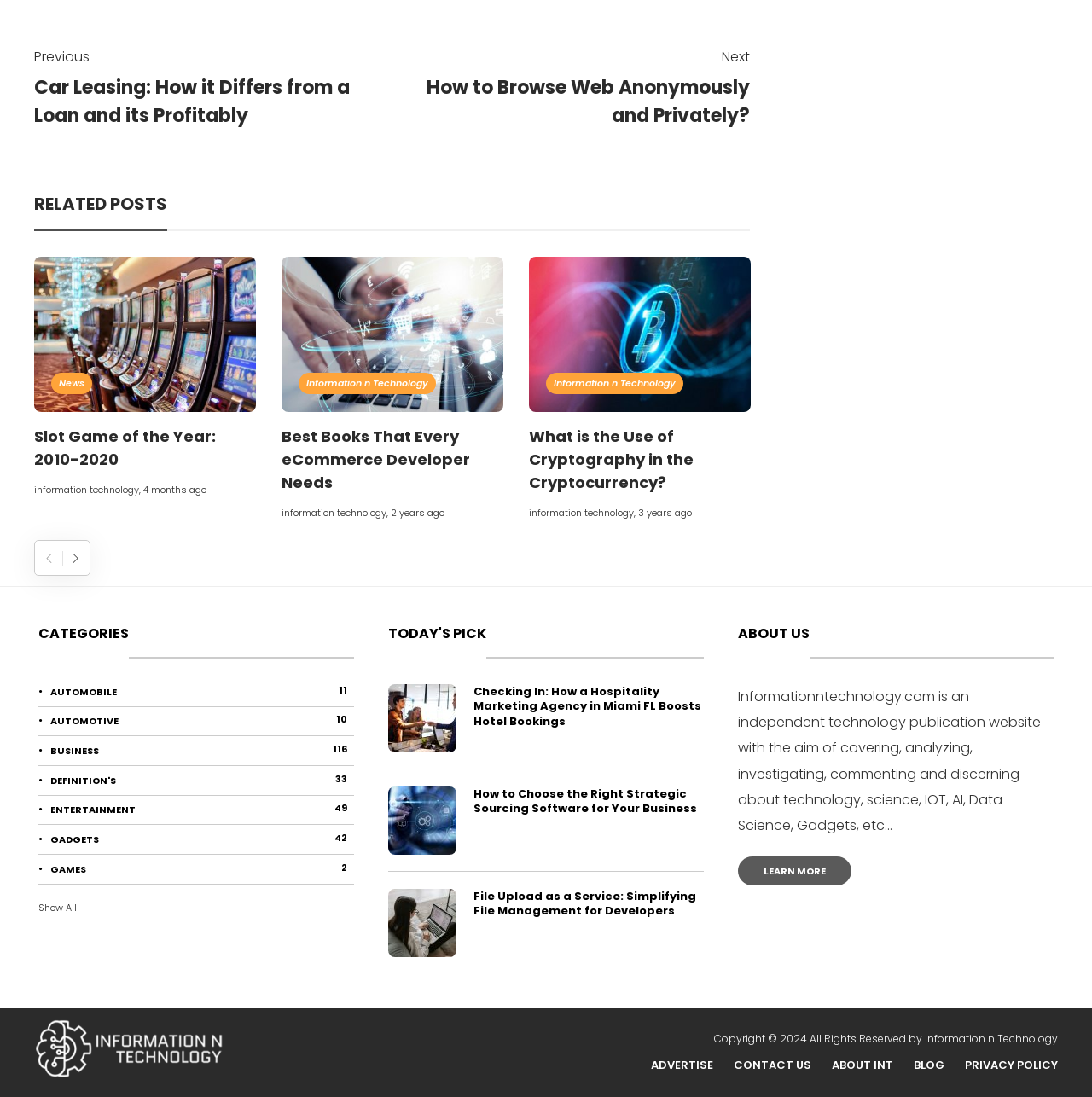What is the category of the first article?
From the image, respond with a single word or phrase.

AUTOMOBILE